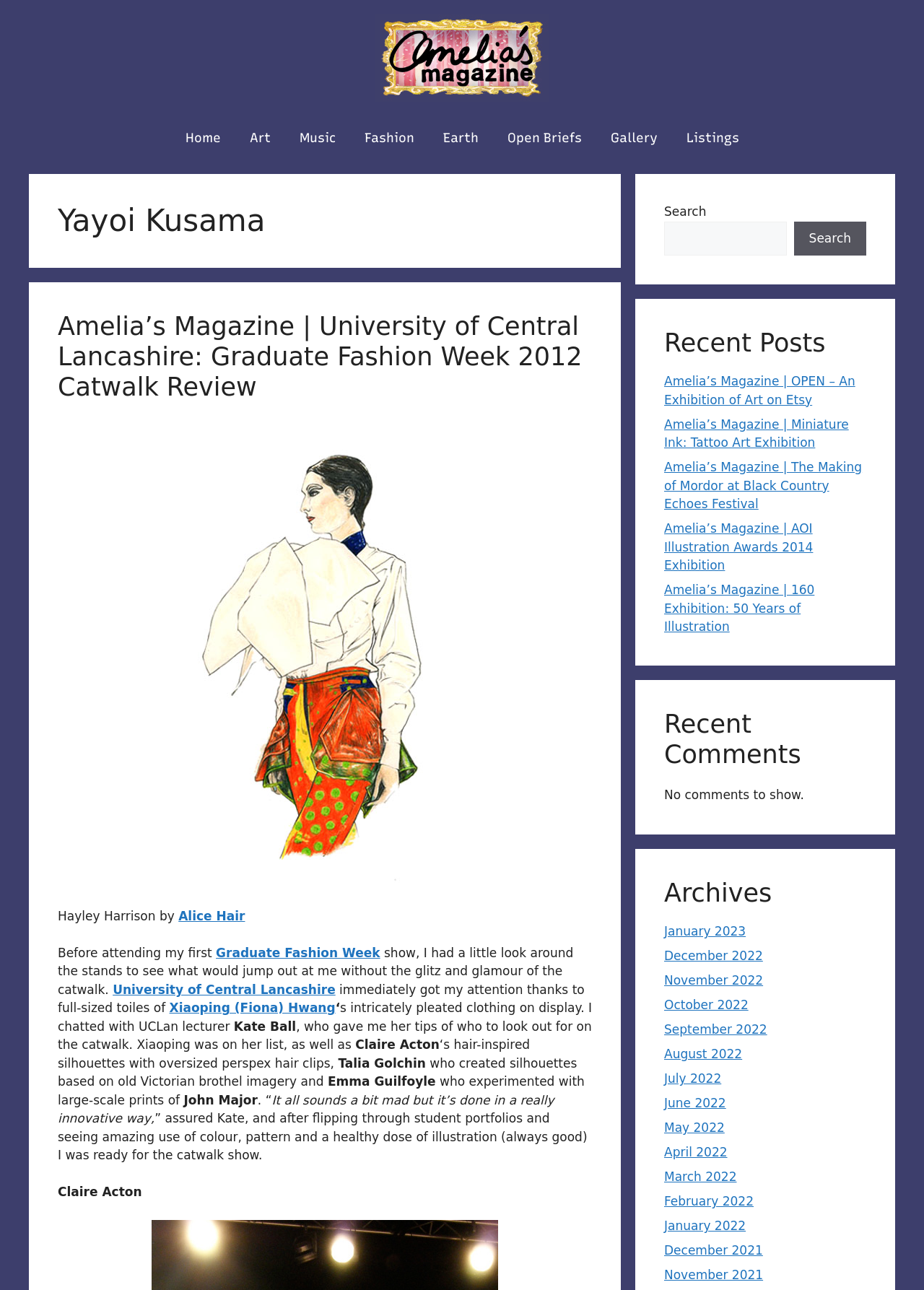Determine the bounding box coordinates of the element's region needed to click to follow the instruction: "Search for something". Provide these coordinates as four float numbers between 0 and 1, formatted as [left, top, right, bottom].

[0.719, 0.172, 0.851, 0.198]